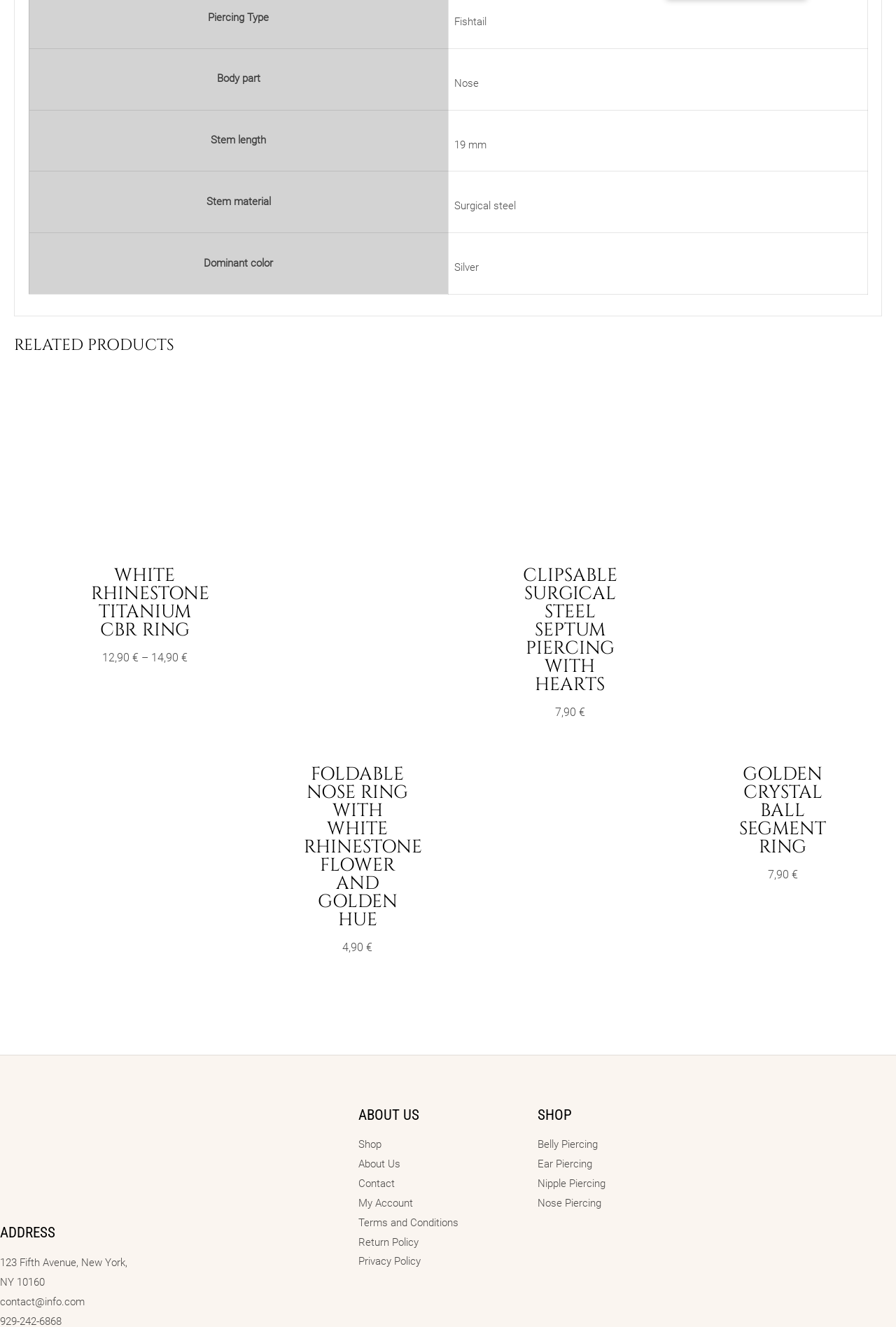What type of material is the 'Clipsable surgical steel septum piercing with hearts' made of?
Answer the question with a single word or phrase, referring to the image.

Surgical steel